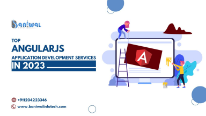What is included in the graphic for client assistance?
Give a one-word or short phrase answer based on the image.

Contact details